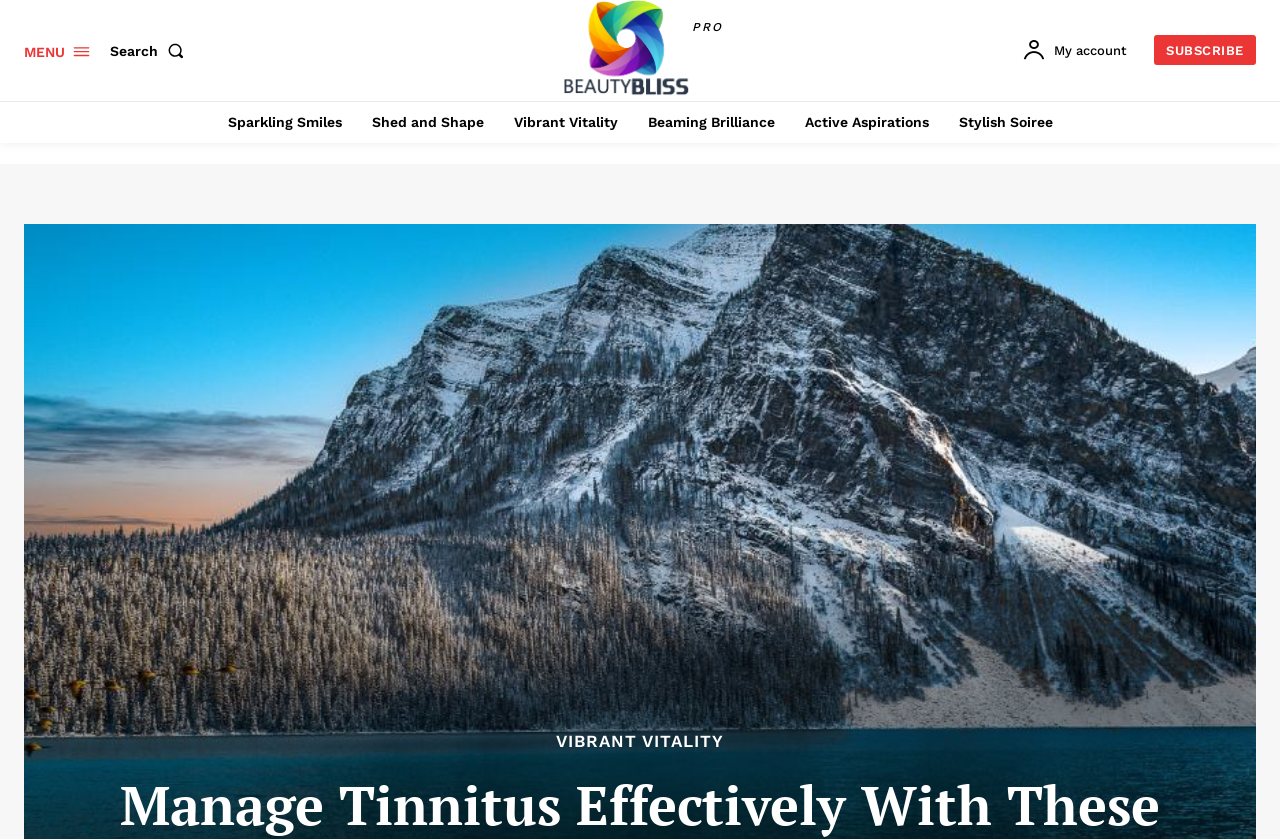Bounding box coordinates are specified in the format (top-left x, top-left y, bottom-right x, bottom-right y). All values are floating point numbers bounded between 0 and 1. Please provide the bounding box coordinate of the region this sentence describes: Vibrant Vitality

[0.434, 0.874, 0.566, 0.894]